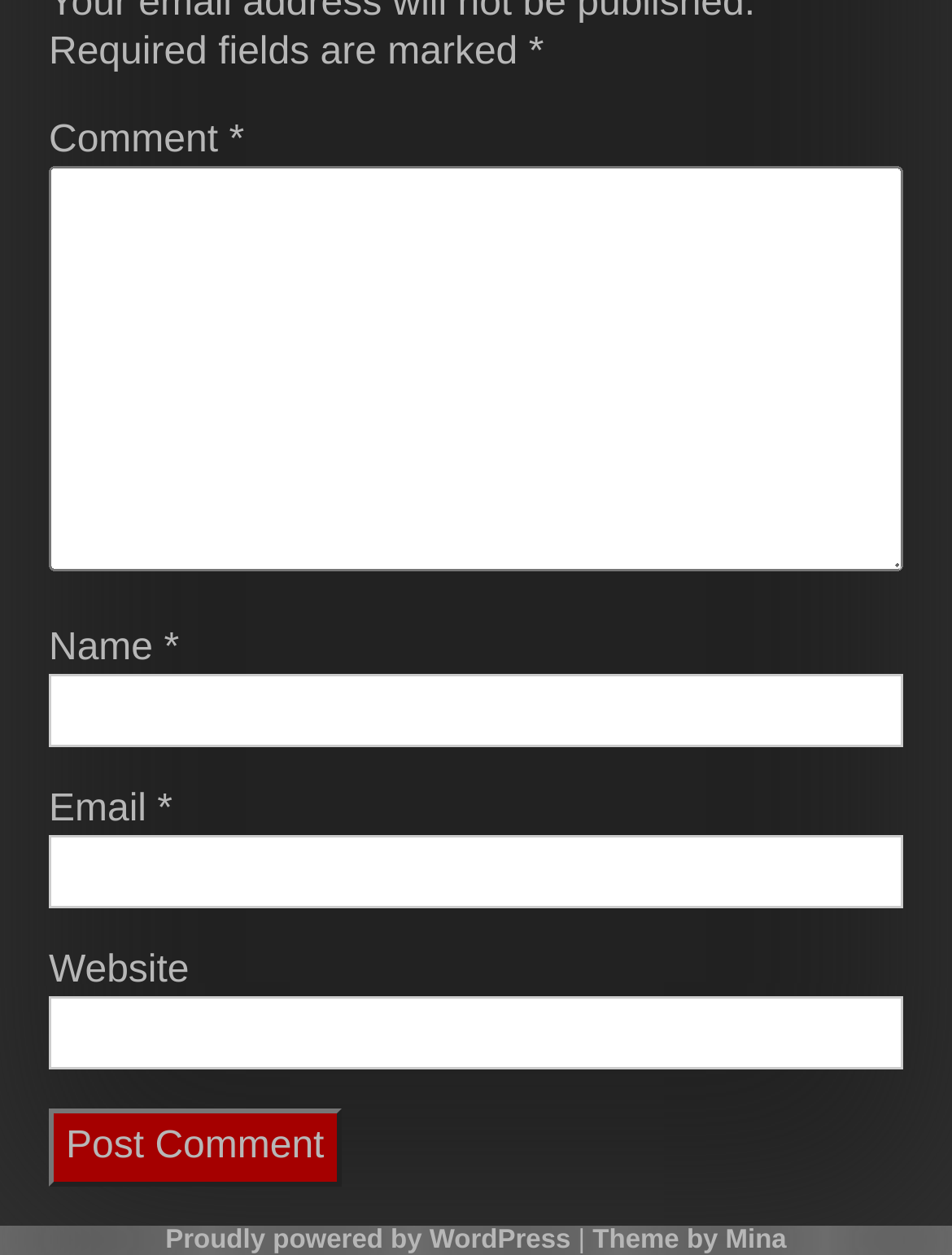Predict the bounding box coordinates of the UI element that matches this description: "name="submit" value="Post Comment"". The coordinates should be in the format [left, top, right, bottom] with each value between 0 and 1.

[0.051, 0.884, 0.358, 0.946]